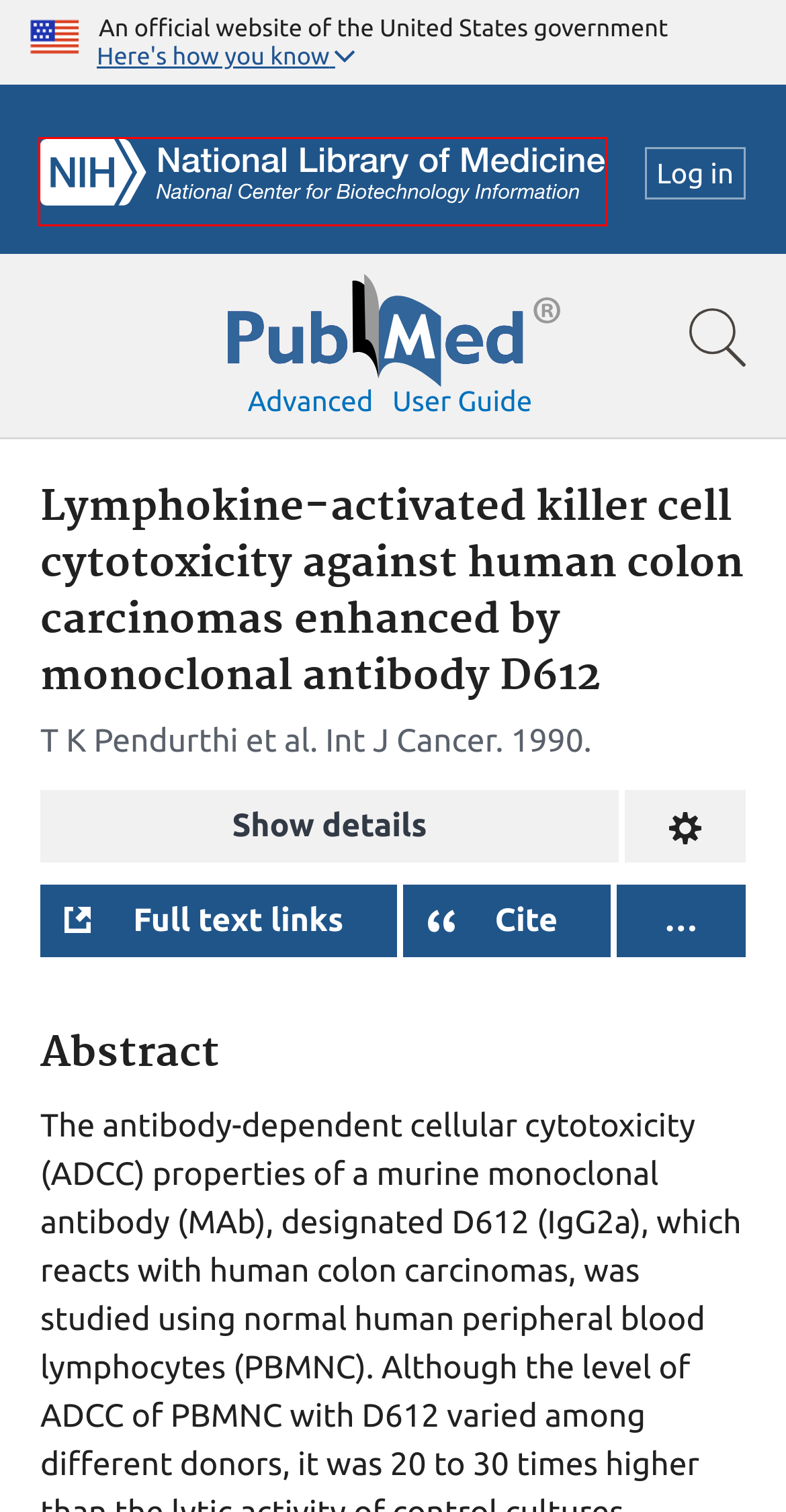Take a look at the provided webpage screenshot featuring a red bounding box around an element. Select the most appropriate webpage description for the page that loads after clicking on the element inside the red bounding box. Here are the candidates:
A. National Institutes of Health (NIH) | Turning Discovery Into Health
B. Freedom of Information Act Office | National Institutes of Health (NIH)
C. NLM Web Policies
D. Making government services easier to find | USAGov
E. Home - MeSH - NCBI
F. Log in / 
    NCBI
G. National Center for Biotechnology Information
H. Browser Advice for NCBI Web Pages

G